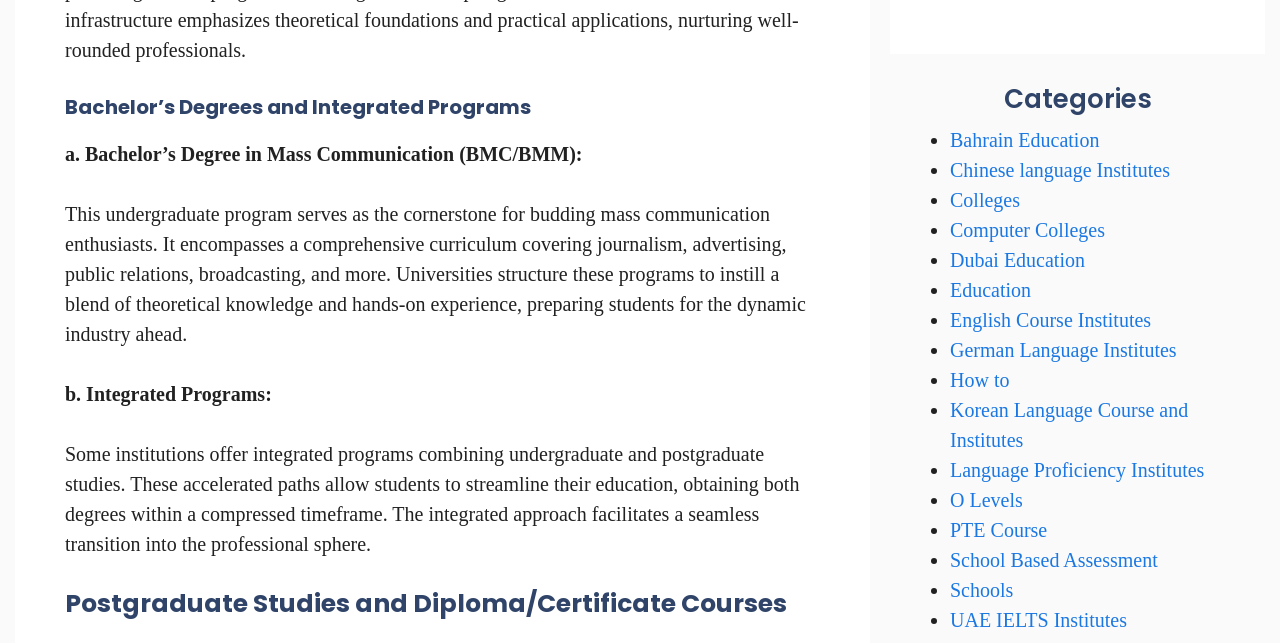Please identify the bounding box coordinates of where to click in order to follow the instruction: "Contact Us".

None